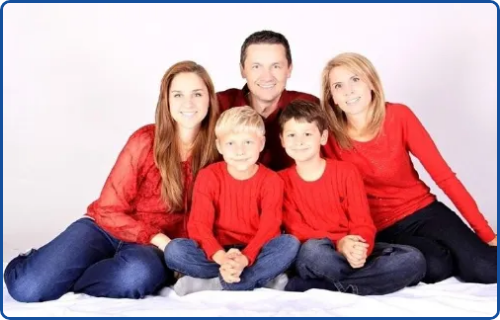What is the atmosphere conveyed by the image?
Please respond to the question with a detailed and informative answer.

The caption describes the soft background as complementing the bright colors of their outfits, creating an inviting atmosphere that embodies a sense of togetherness, happiness, and familial bonding.